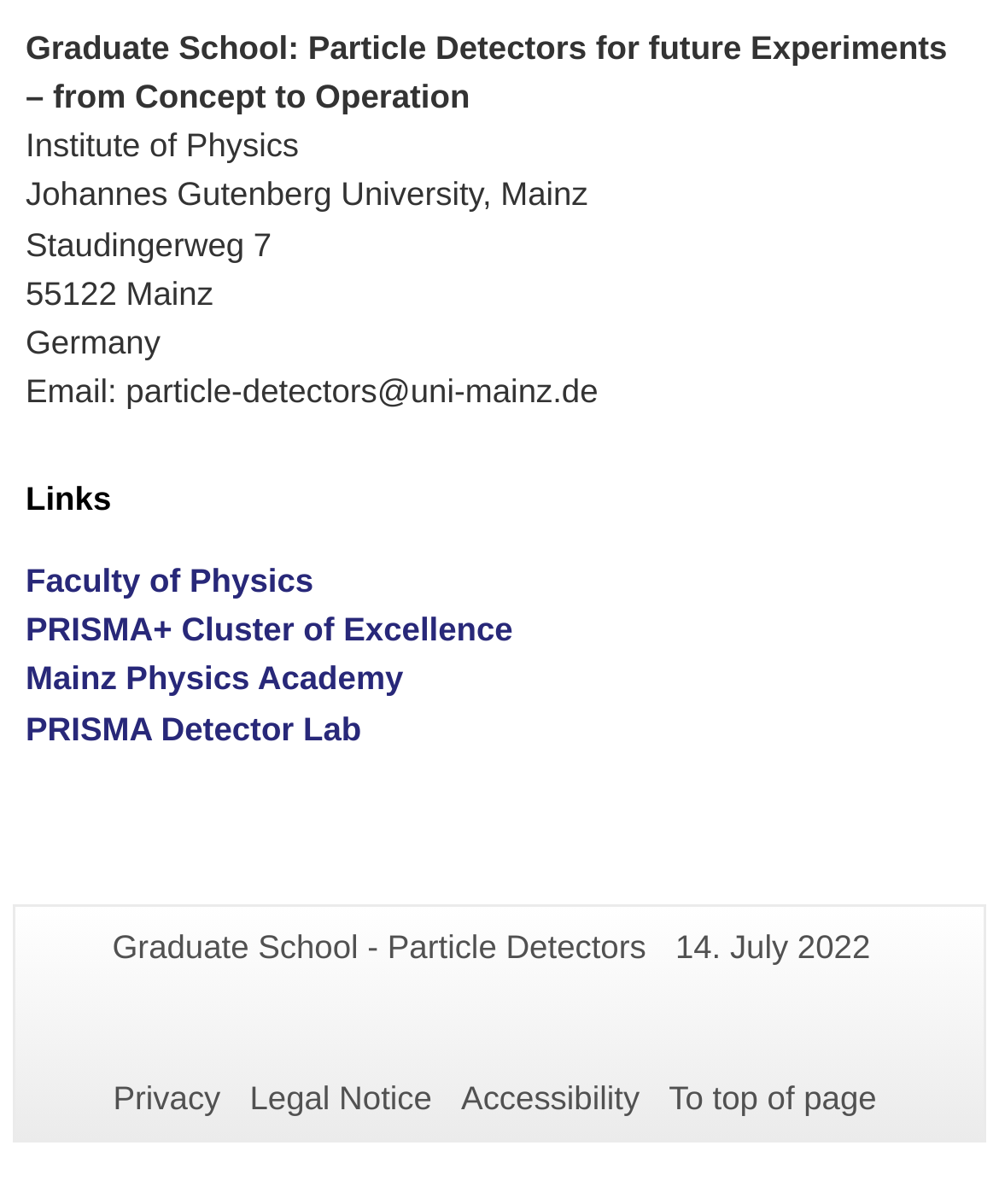What is the name of the university?
Please use the visual content to give a single word or phrase answer.

Johannes Gutenberg University, Mainz